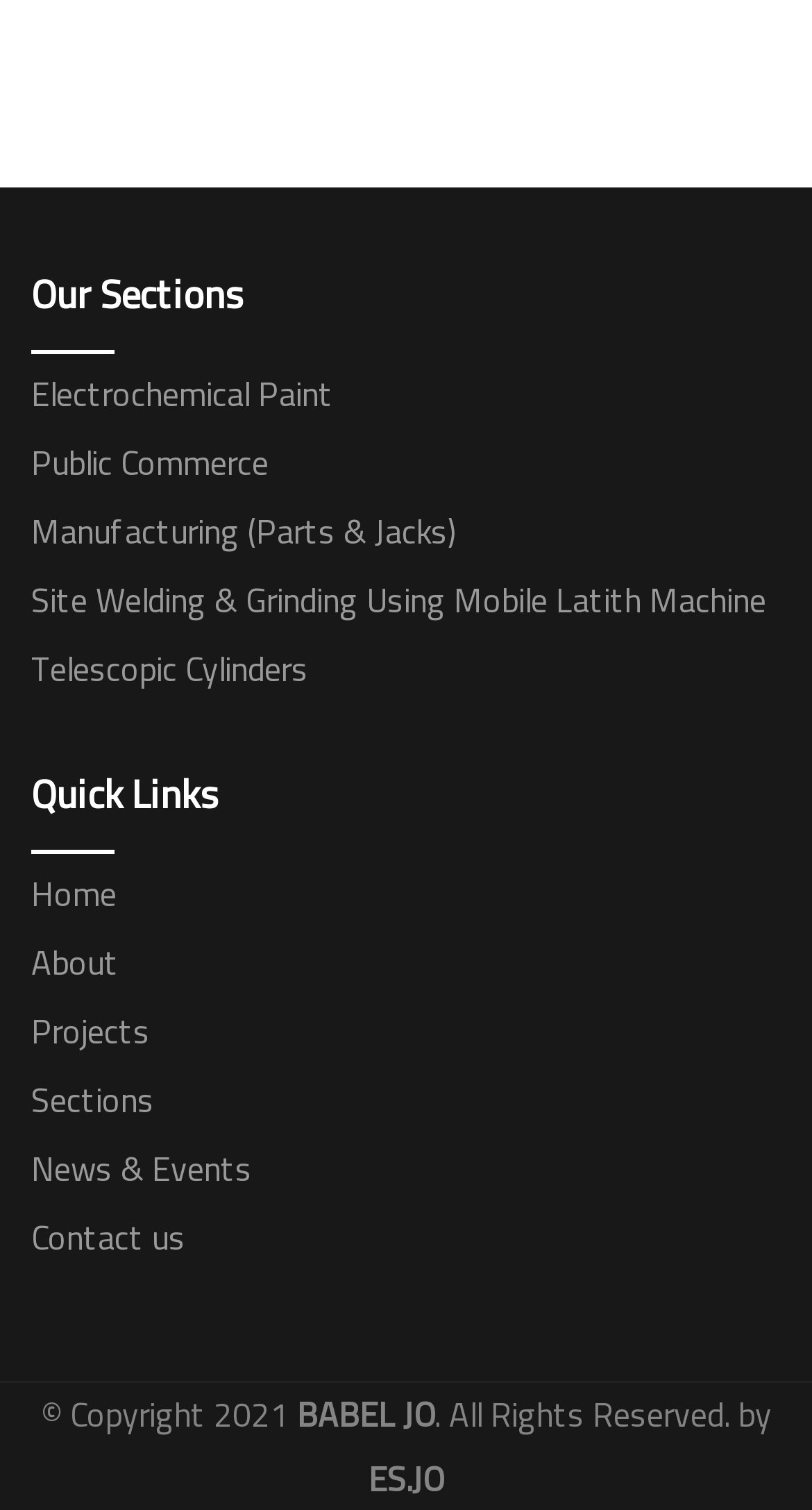Determine the bounding box for the UI element that matches this description: "Home".

[0.038, 0.571, 0.144, 0.613]